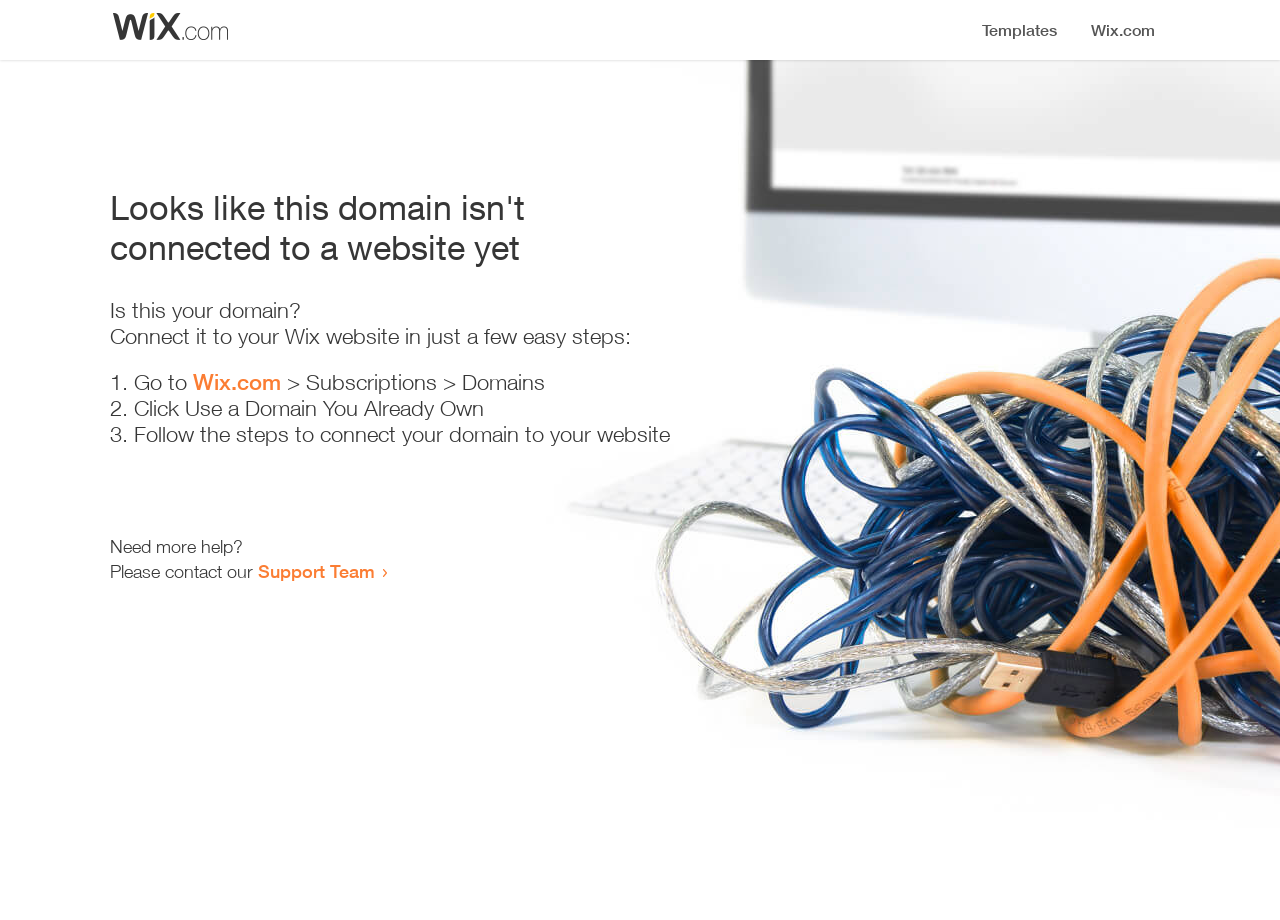Locate the bounding box of the UI element described by: "Wix.com" in the given webpage screenshot.

[0.151, 0.401, 0.22, 0.429]